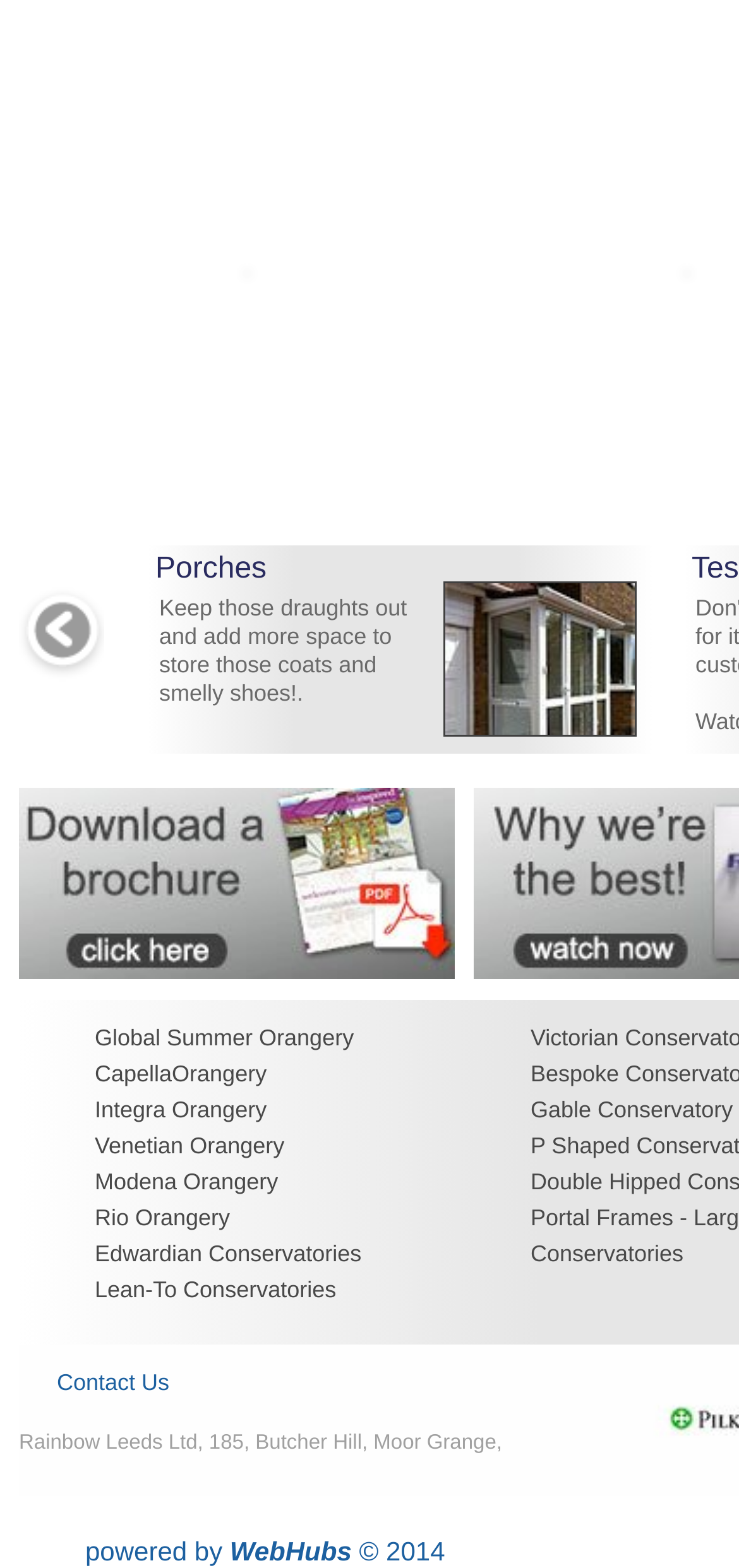Locate the bounding box of the UI element defined by this description: "powered by WebHubs © 2014". The coordinates should be given as four float numbers between 0 and 1, formatted as [left, top, right, bottom].

[0.115, 0.979, 0.602, 0.998]